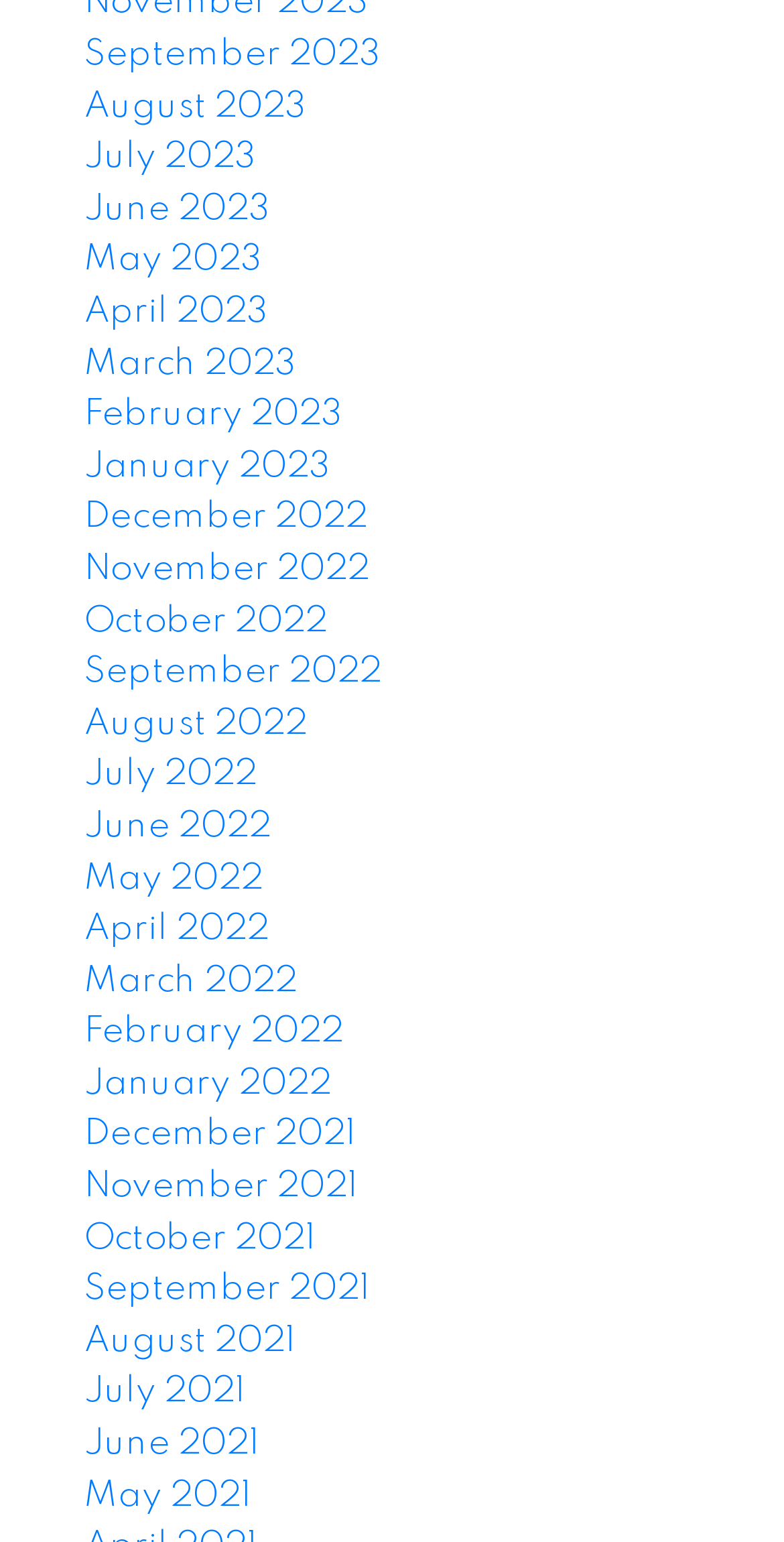Please answer the following question using a single word or phrase: What is the common prefix of all link texts?

Month name